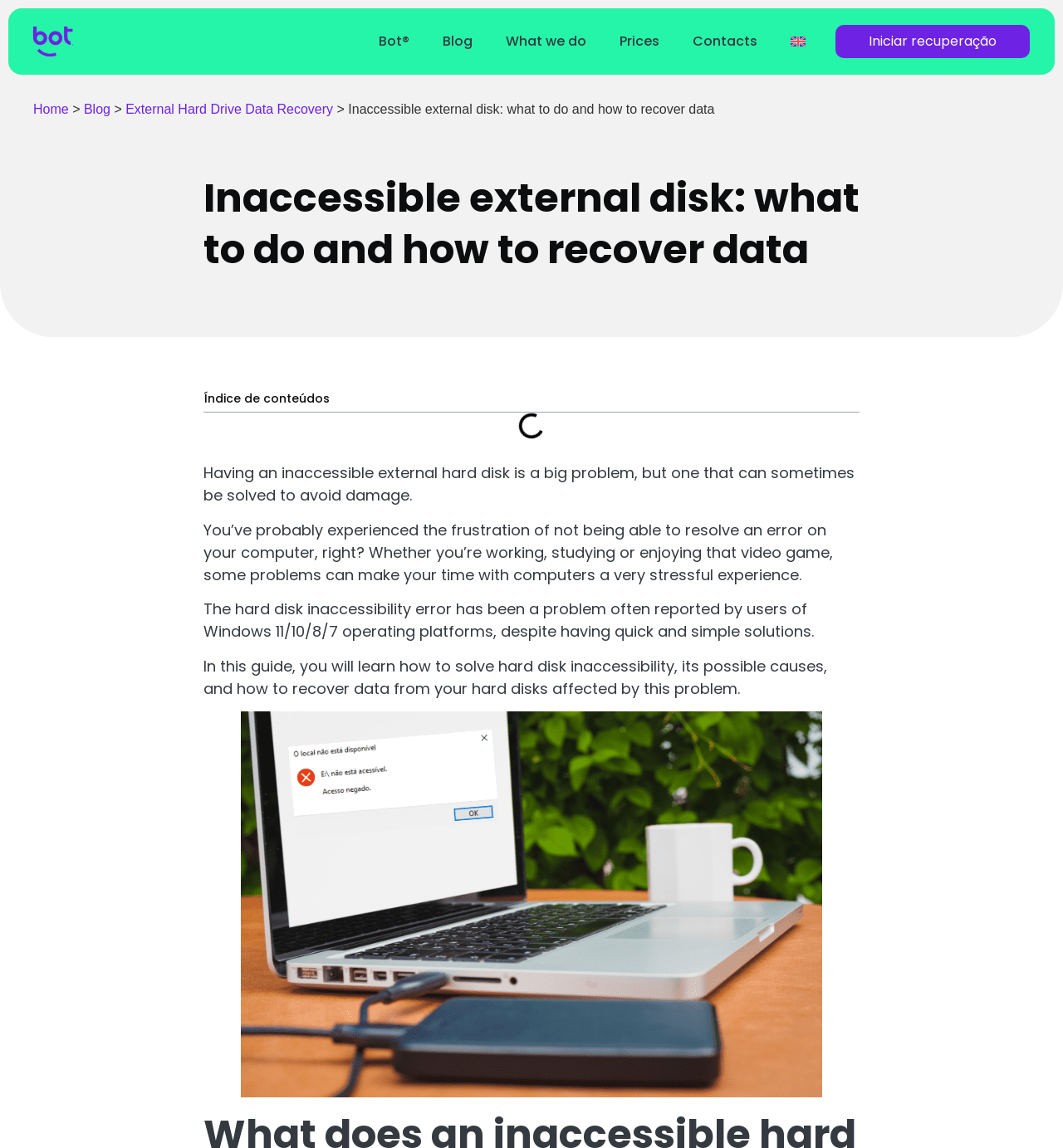Specify the bounding box coordinates of the area to click in order to follow the given instruction: "Start data recovery."

[0.786, 0.022, 0.969, 0.051]